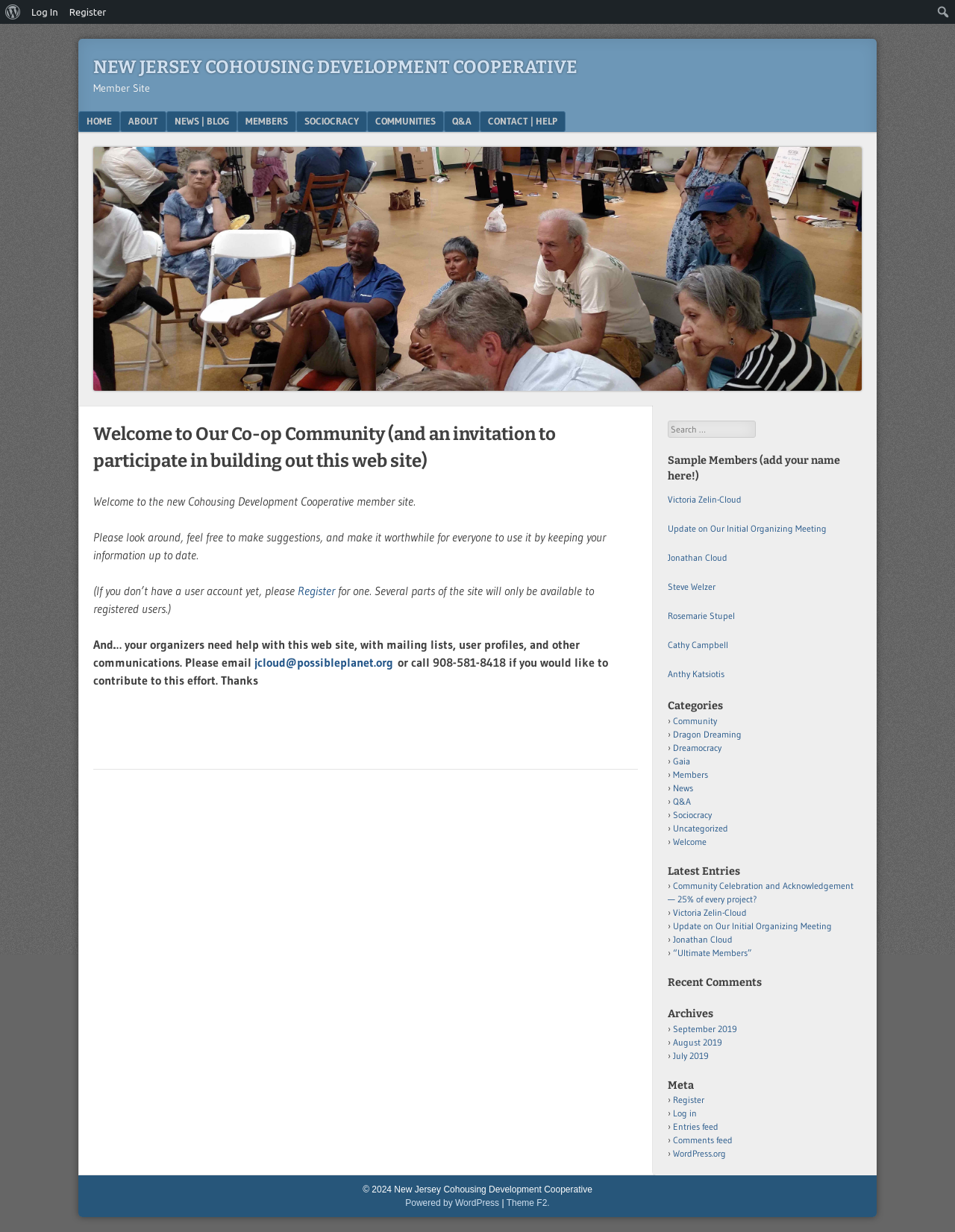Locate the bounding box coordinates of the clickable region to complete the following instruction: "View the 'NEWS | BLOG' page."

[0.174, 0.09, 0.248, 0.107]